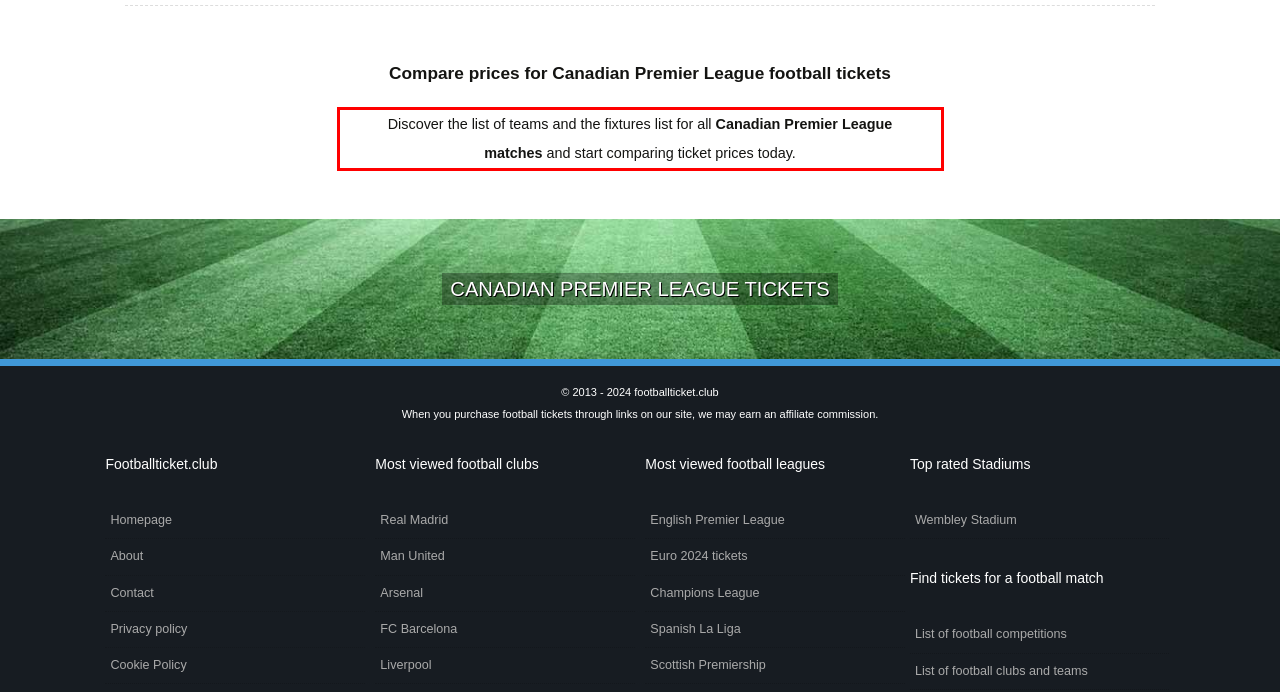You are provided with a webpage screenshot that includes a red rectangle bounding box. Extract the text content from within the bounding box using OCR.

Discover the list of teams and the fixtures list for all Canadian Premier League matches and start comparing ticket prices today.